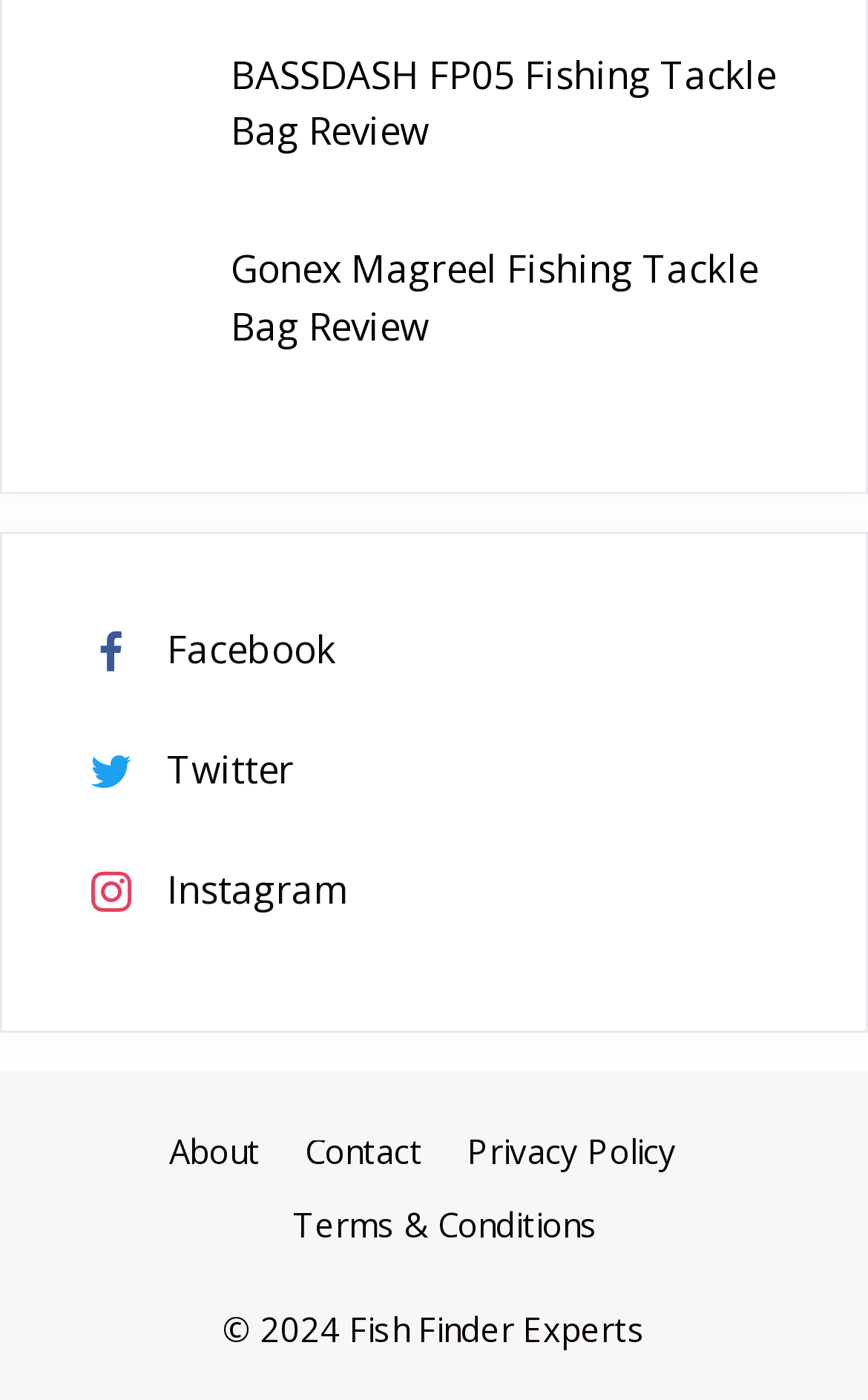Please provide the bounding box coordinates for the UI element as described: "Privacy Policy". The coordinates must be four floats between 0 and 1, represented as [left, top, right, bottom].

[0.538, 0.806, 0.779, 0.838]